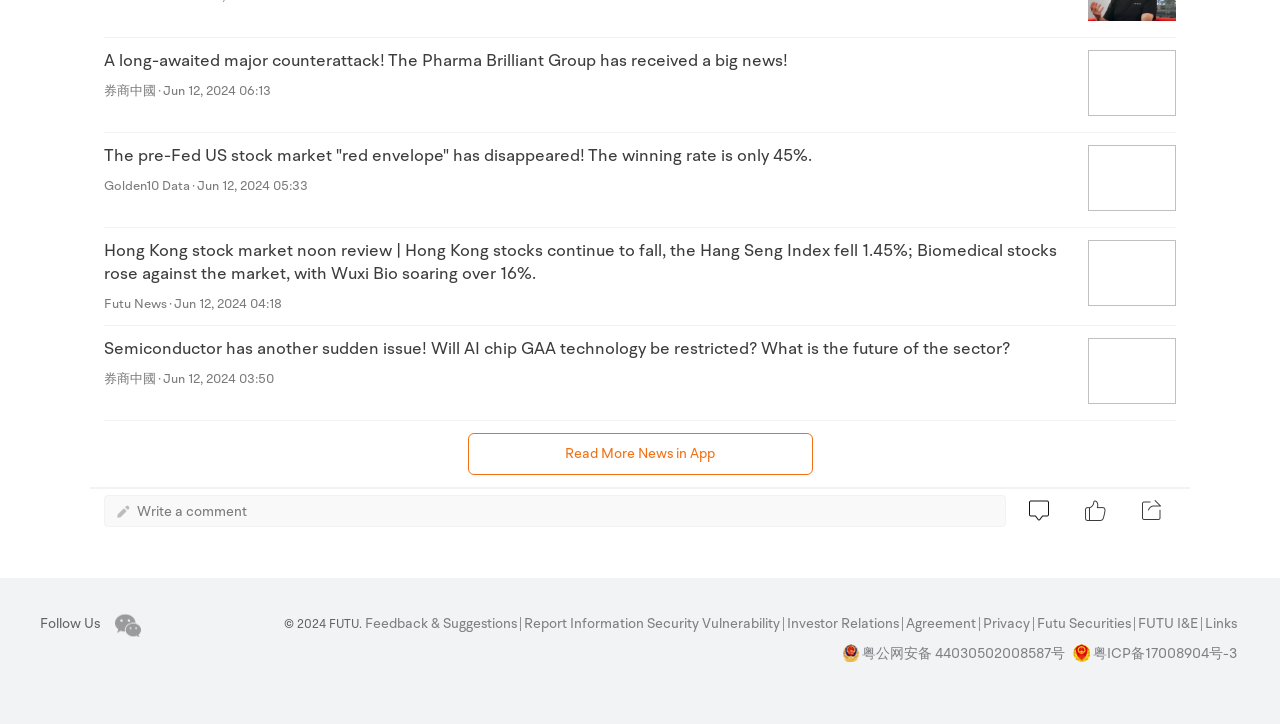Can you find the bounding box coordinates for the UI element given this description: "粤公网安备 44030502008587号"? Provide the coordinates as four float numbers between 0 and 1: [left, top, right, bottom].

[0.658, 0.89, 0.832, 0.918]